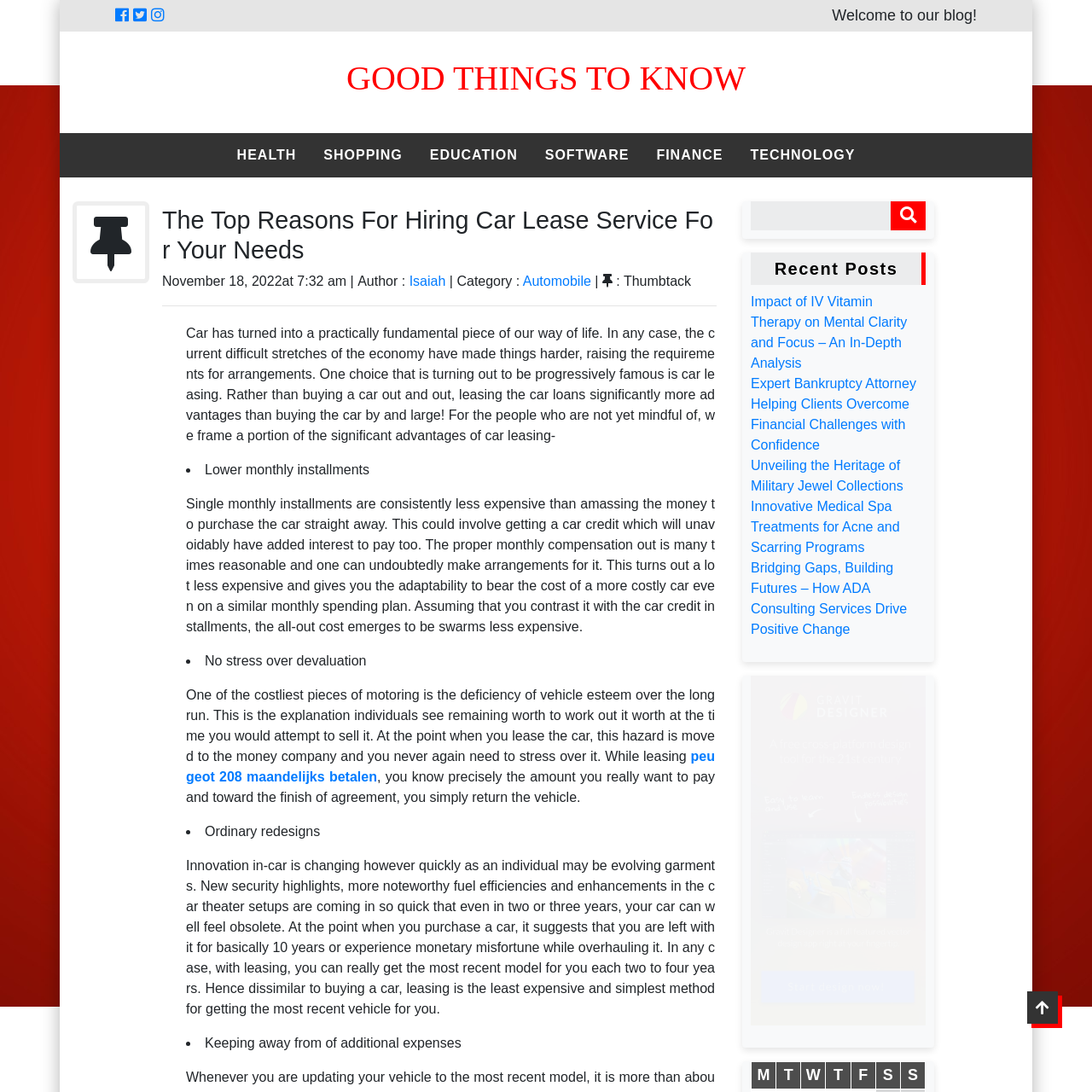Please find the bounding box coordinates for the clickable element needed to perform this instruction: "Click the 'Recent Posts' button".

[0.709, 0.237, 0.822, 0.254]